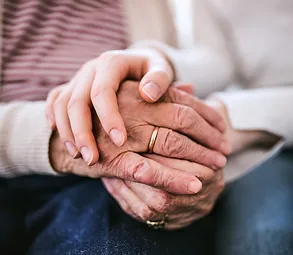What is the background of the image?
Look at the image and construct a detailed response to the question.

Upon examining the image, I observed that the background is softly blurred, which helps to highlight the hands in focus and convey themes of trust, love, and familial connection.